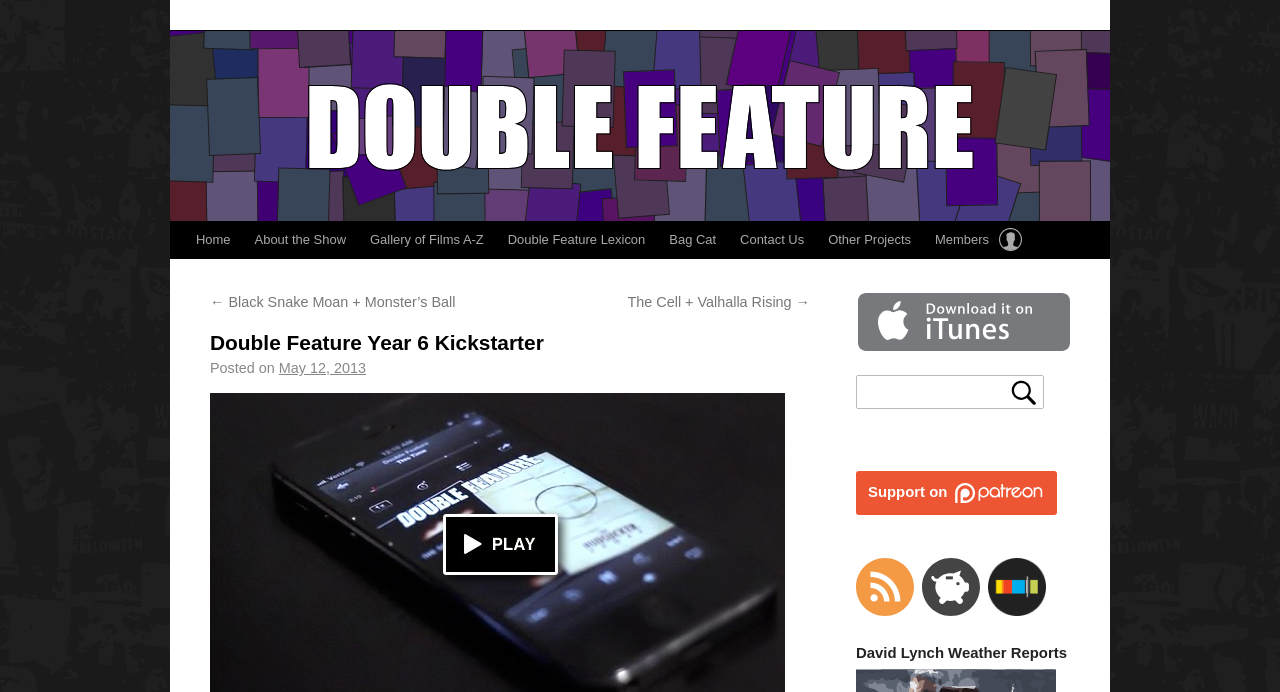Specify the bounding box coordinates of the region I need to click to perform the following instruction: "Browse by Double Feature Series". The coordinates must be four float numbers in the range of 0 to 1, i.e., [left, top, right, bottom].

[0.807, 0.319, 0.826, 0.594]